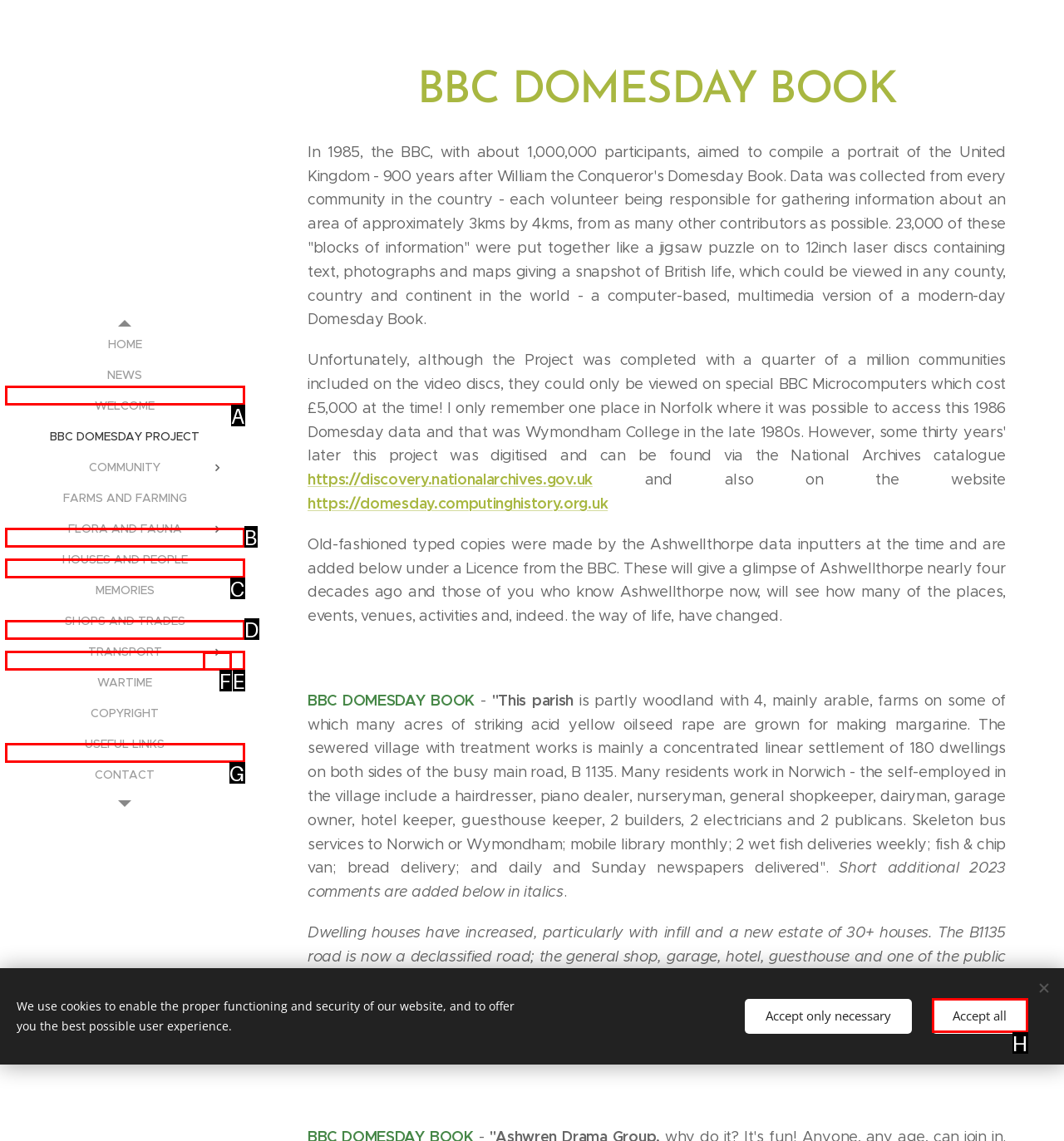From the options provided, determine which HTML element best fits the description: HOUSES and PEOPLE. Answer with the correct letter.

C